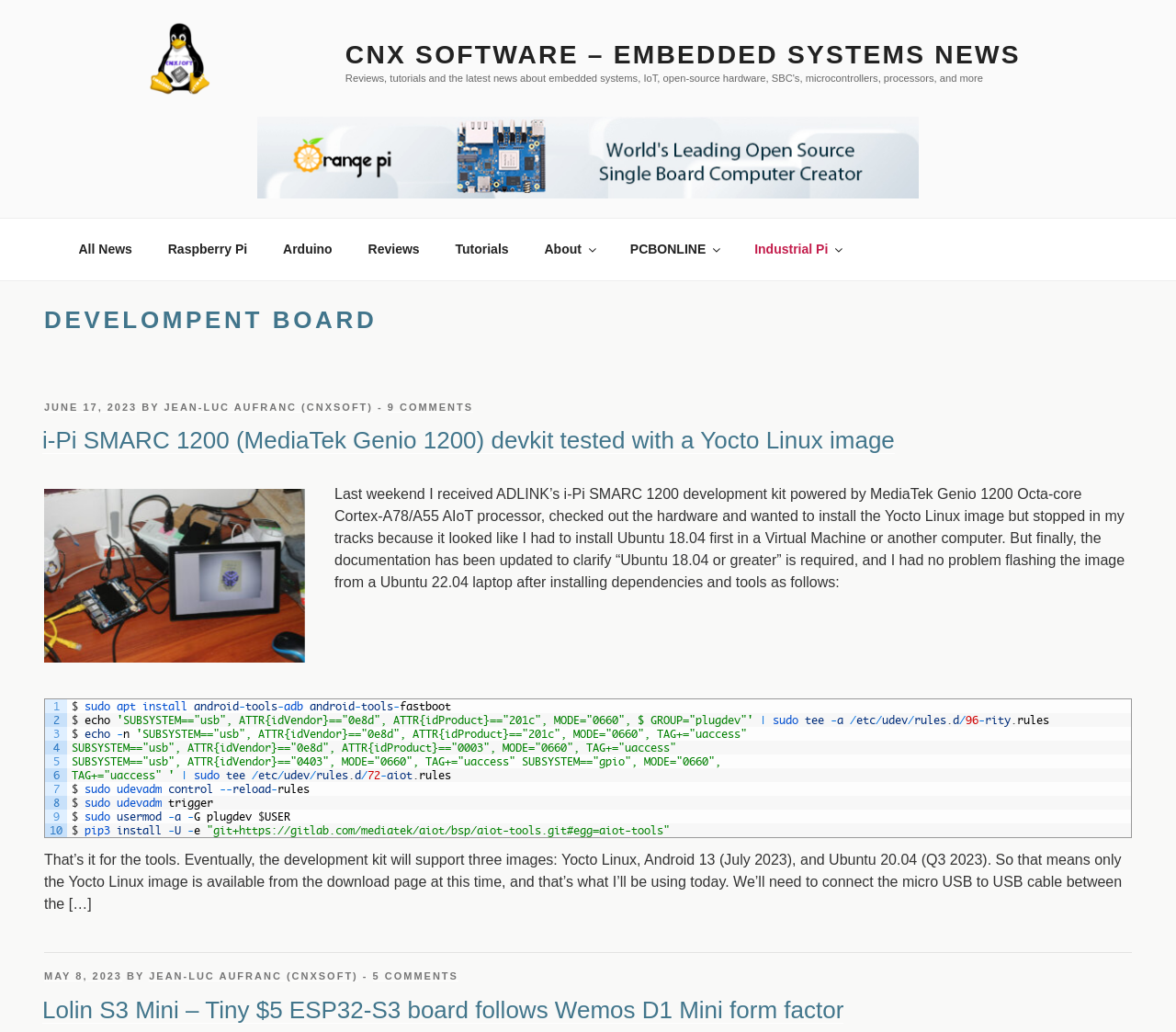Write a detailed summary of the webpage.

The webpage is a news article page from CNX Software, an embedded systems news website. At the top, there is a navigation menu with links to "All News", "Raspberry Pi", "Arduino", "Reviews", "Tutorials", "About", "PCBONLINE", and "Industrial Pi". Below the navigation menu, there is a heading that reads "DEVELOMPENT BOARD". 

The main content of the page is an article about the i-Pi SMARC 1200 development kit, which is powered by MediaTek Genio 1200 Octa-core Cortex-A78/A55 AIoT processor. The article is divided into sections, with headings and paragraphs of text. There are also links to other articles and images throughout the article. 

On the right side of the page, there is a section with a heading "i-Pi SMARC 1200 Yocto Linux glmark2 benchmark" and an image below it. Further down the page, there is a table with code snippets and commands. 

At the bottom of the page, there is another article preview with a heading "Lolin S3 Mini – Tiny $5 ESP32-S3 board follows Wemos D1 Mini form factor" and a link to the full article.